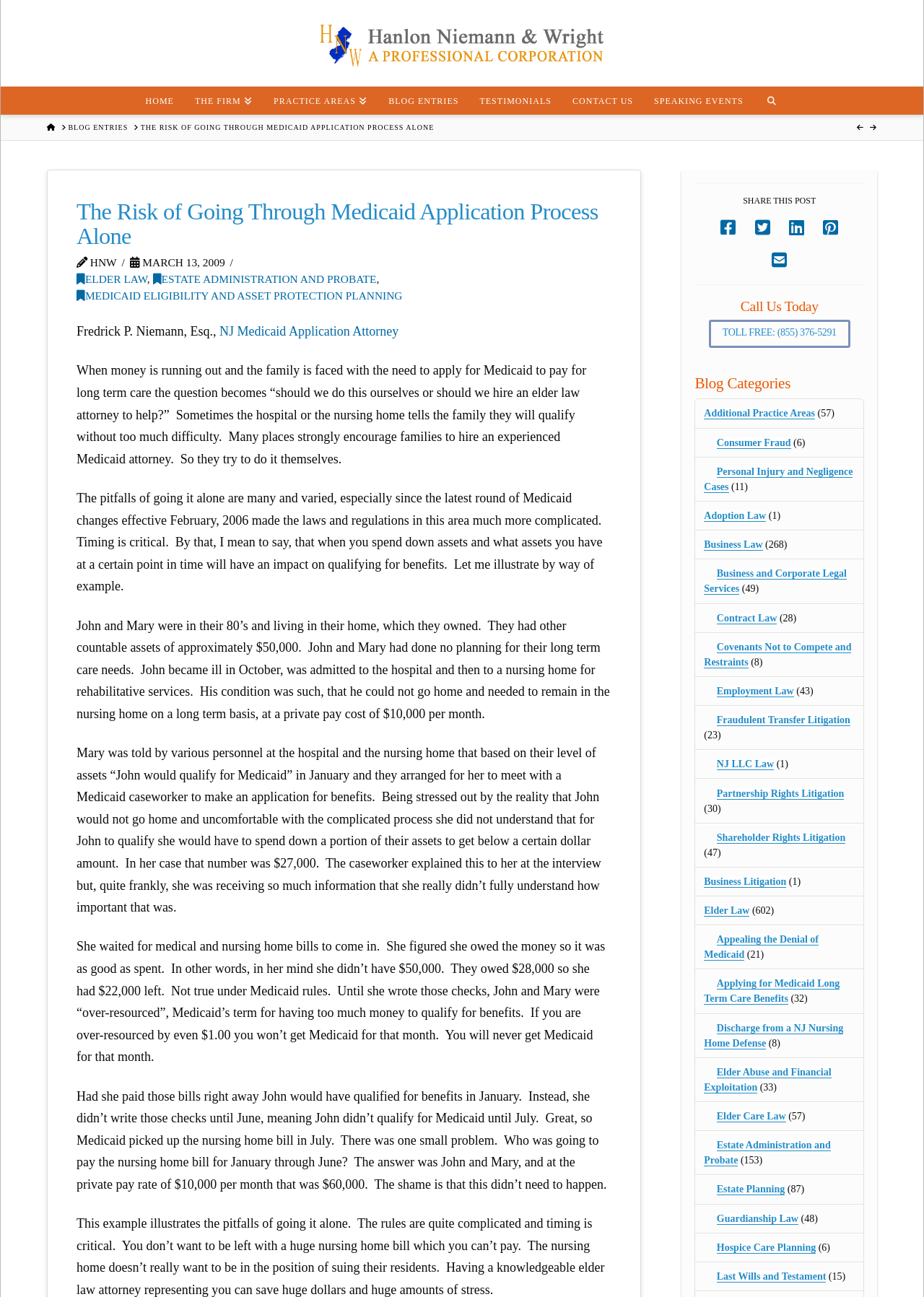Identify the coordinates of the bounding box for the element described below: "Estate Administration and Probate". Return the coordinates as four float numbers between 0 and 1: [left, top, right, bottom].

[0.165, 0.211, 0.407, 0.22]